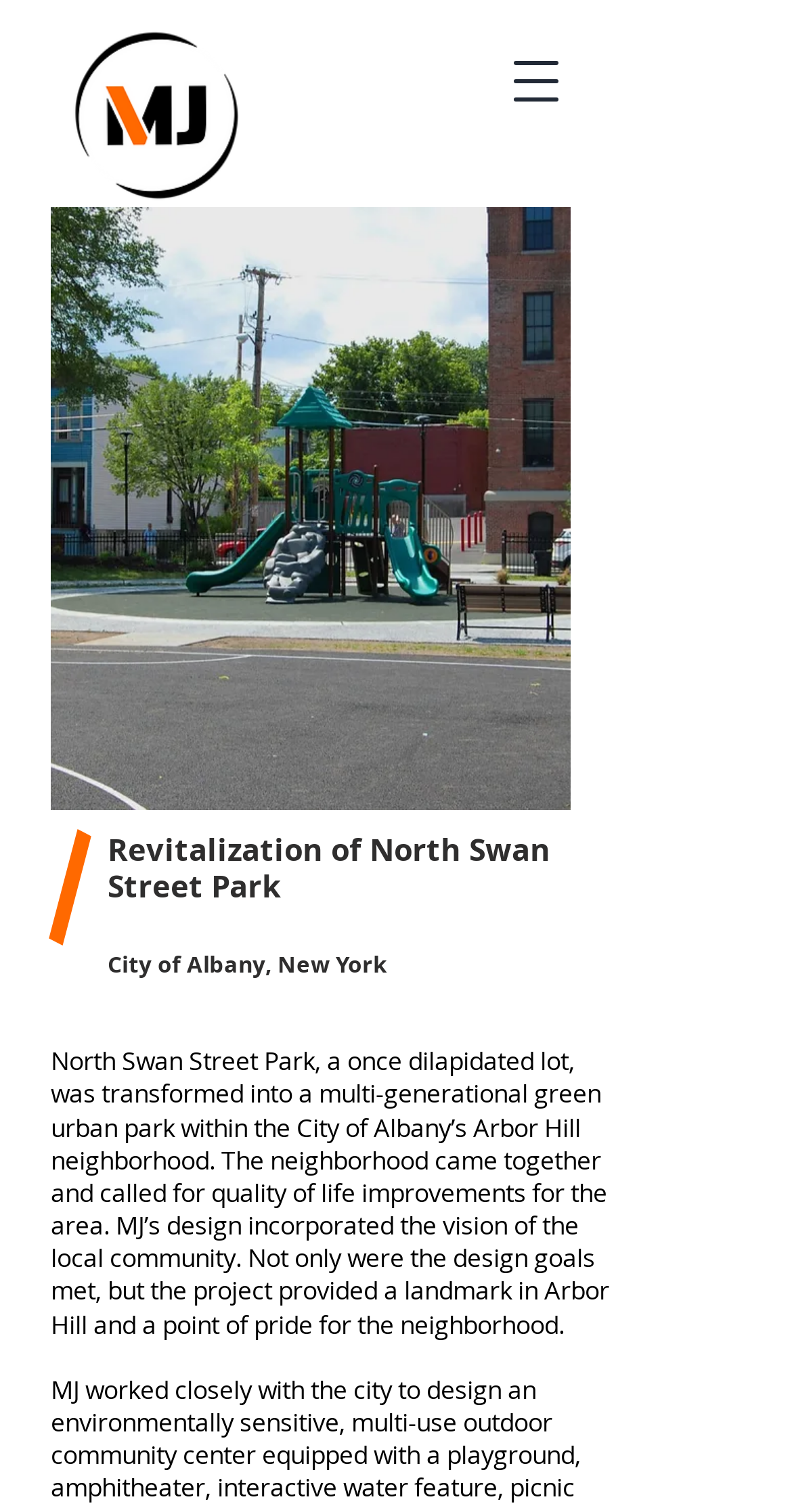Respond to the question below with a single word or phrase:
What is the city where the park is located?

Albany, New York